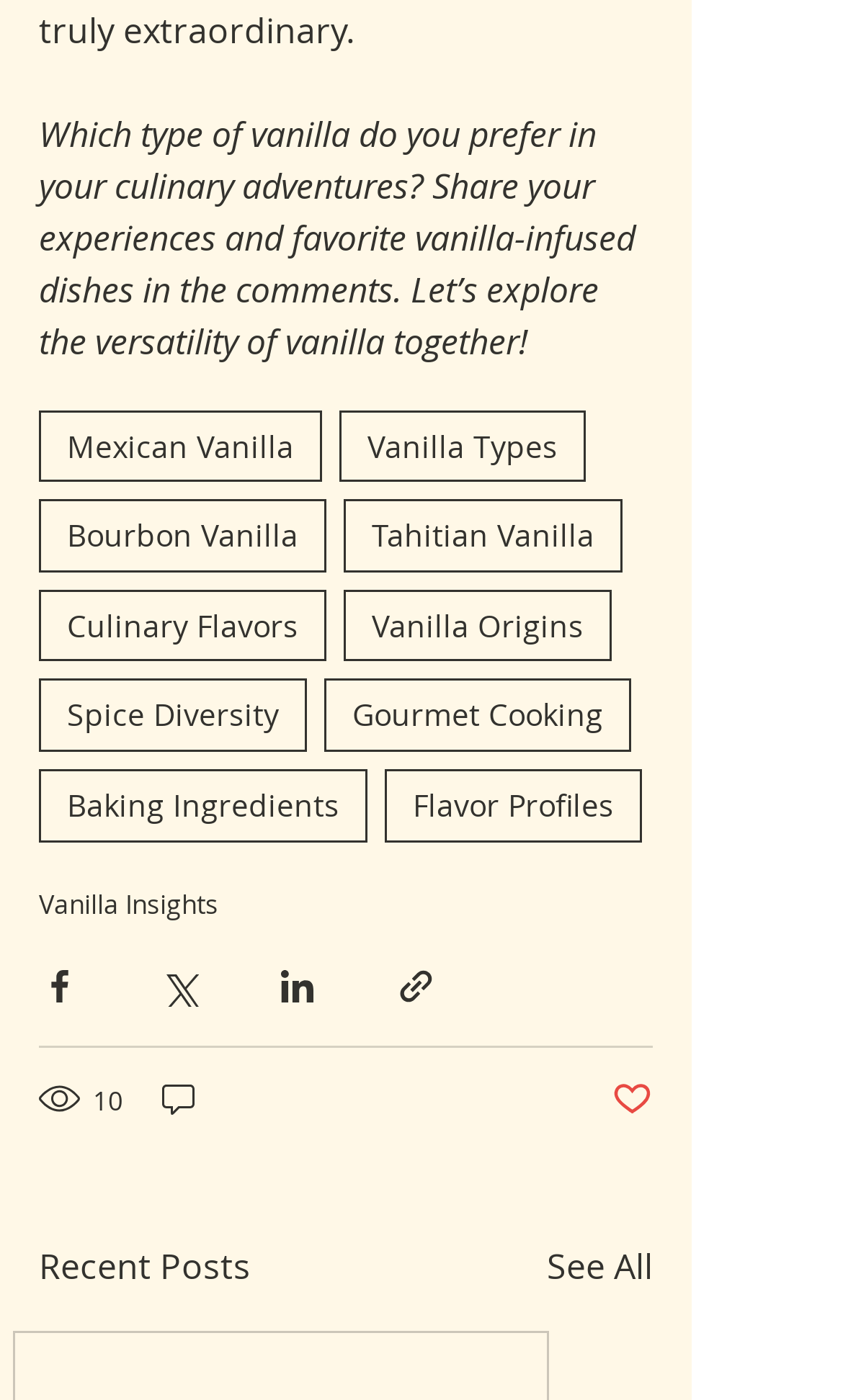Determine the bounding box coordinates of the element that should be clicked to execute the following command: "Click on the 'Mexican Vanilla' link".

[0.046, 0.293, 0.382, 0.344]